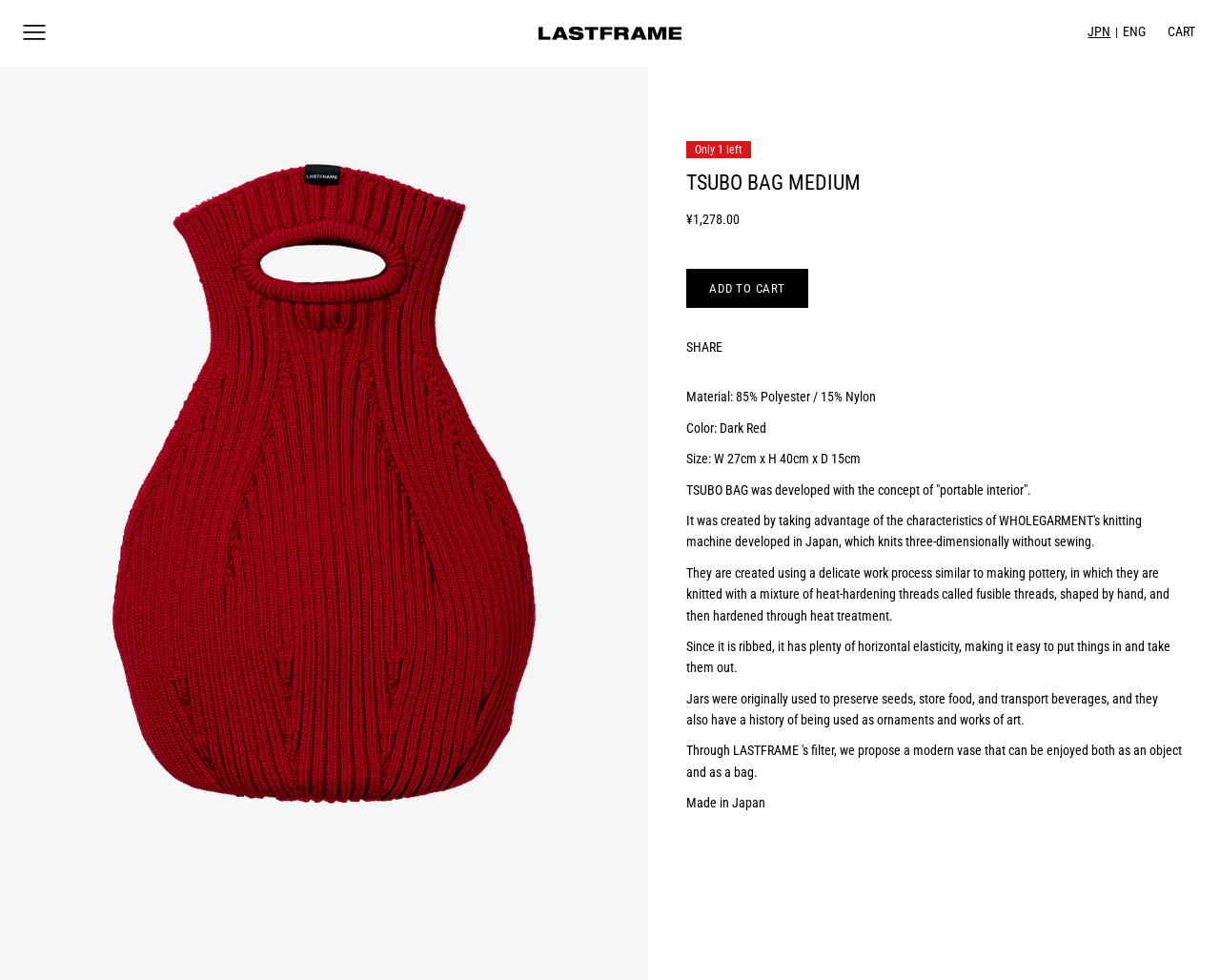Respond with a single word or phrase:
What is the size of the TSUBO BAG MEDIUM?

W 27cm x H 40cm x D 15cm